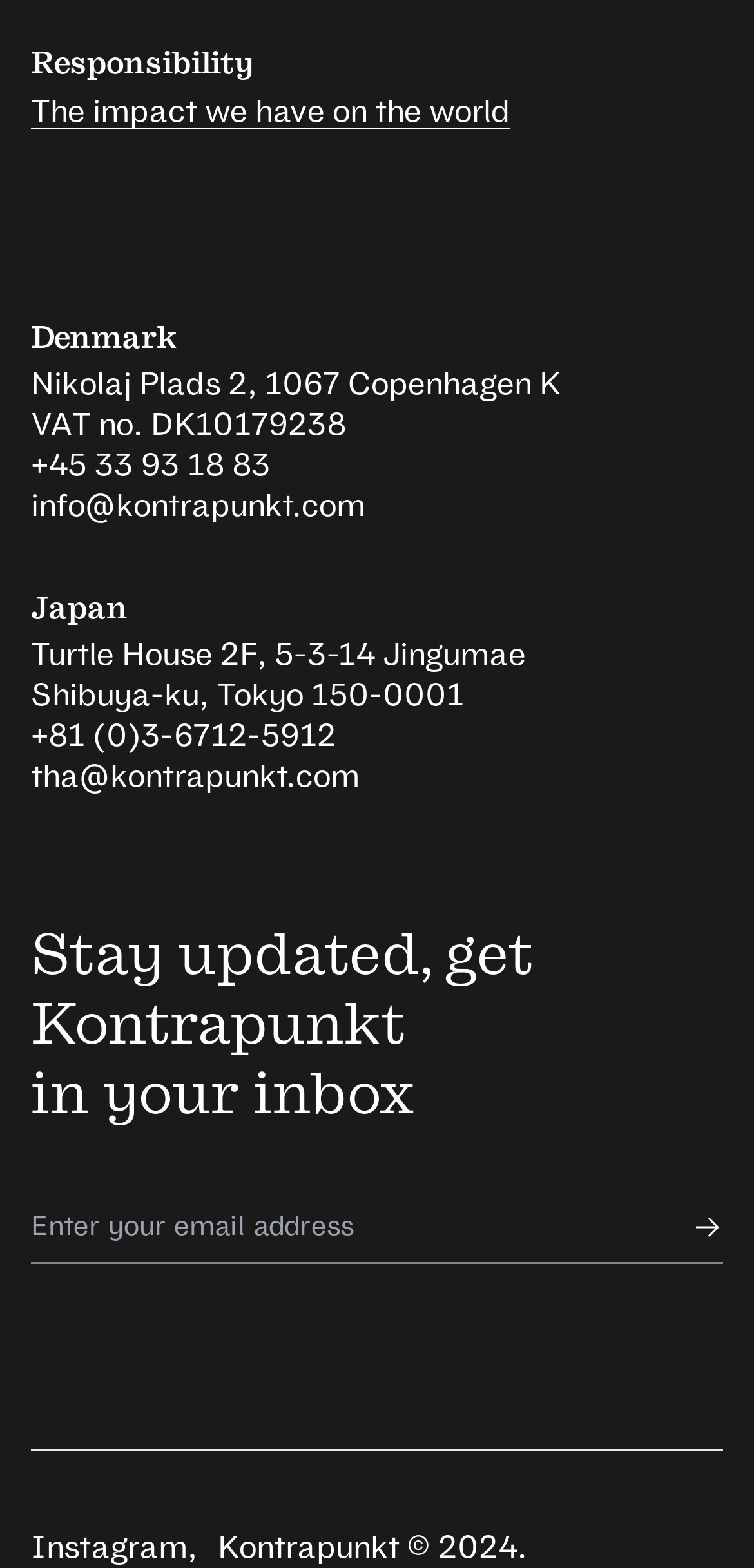Can you determine the bounding box coordinates of the area that needs to be clicked to fulfill the following instruction: "Contact us"?

None